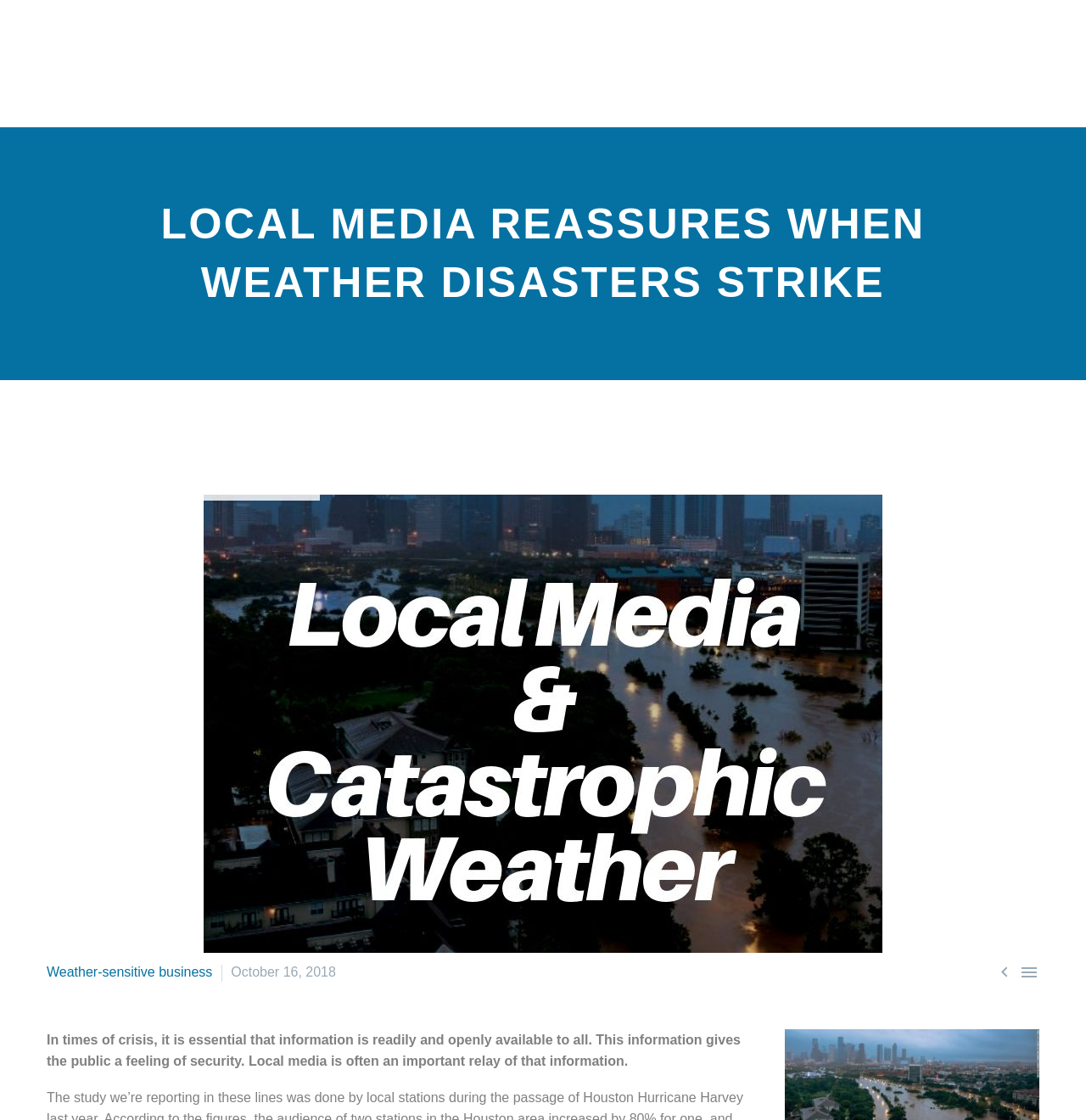How many links are in the top navigation bar?
Please respond to the question thoroughly and include all relevant details.

I counted the links in the top navigation bar, which are 'MÉTÉOGLOBALE', 'SERVICES', 'METHOD', 'NEWS', 'CONTACT', and 'FRANÇAIS', and found that there are 6 links in total.